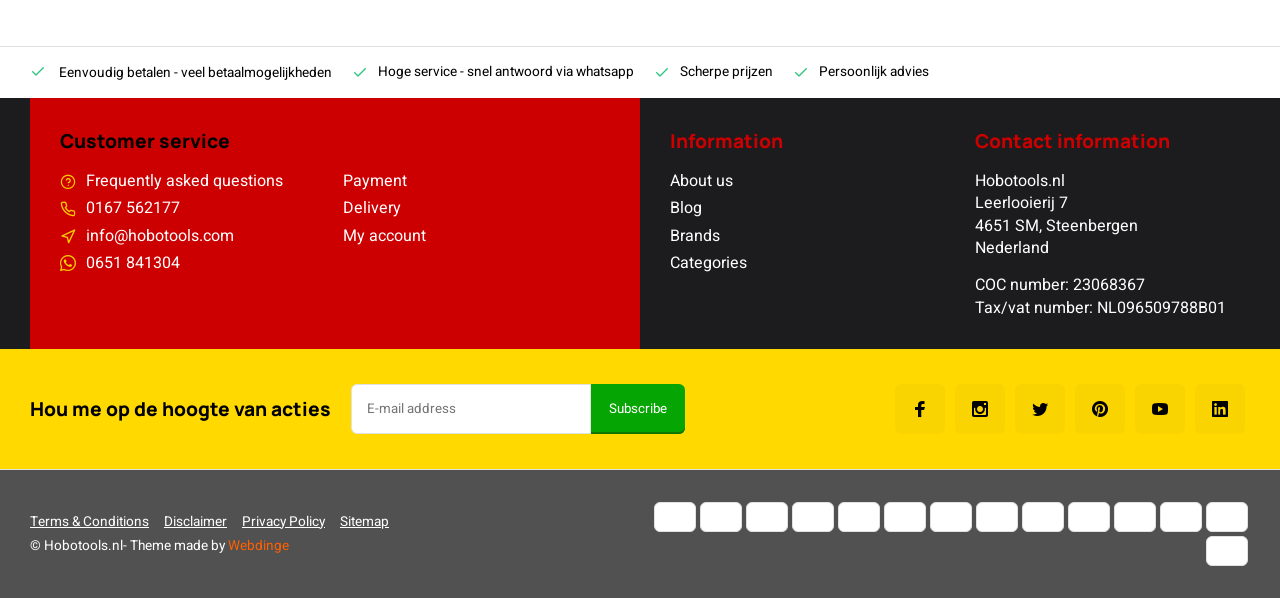Show me the bounding box coordinates of the clickable region to achieve the task as per the instruction: "Contact via WhatsApp".

[0.275, 0.078, 0.495, 0.162]